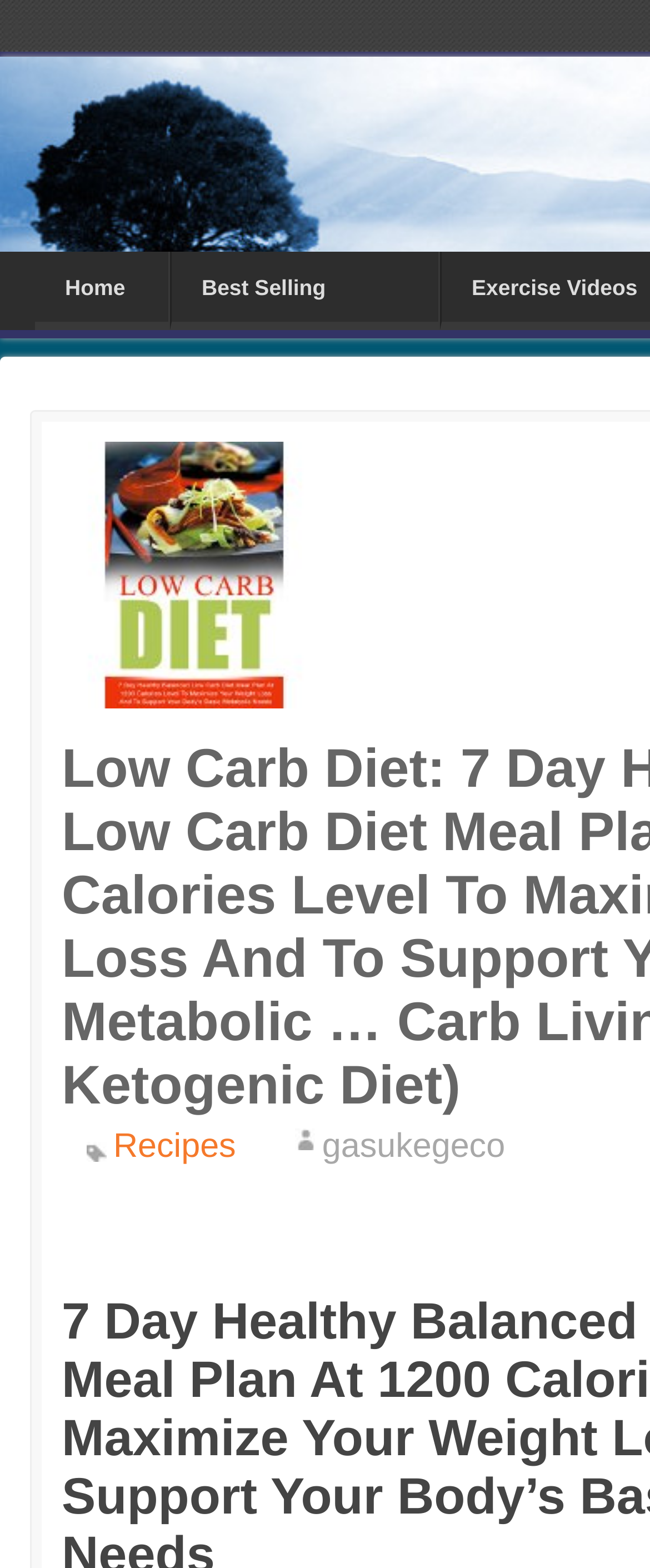Using the element description: "Recipes", determine the bounding box coordinates. The coordinates should be in the format [left, top, right, bottom], with values between 0 and 1.

[0.174, 0.72, 0.363, 0.743]